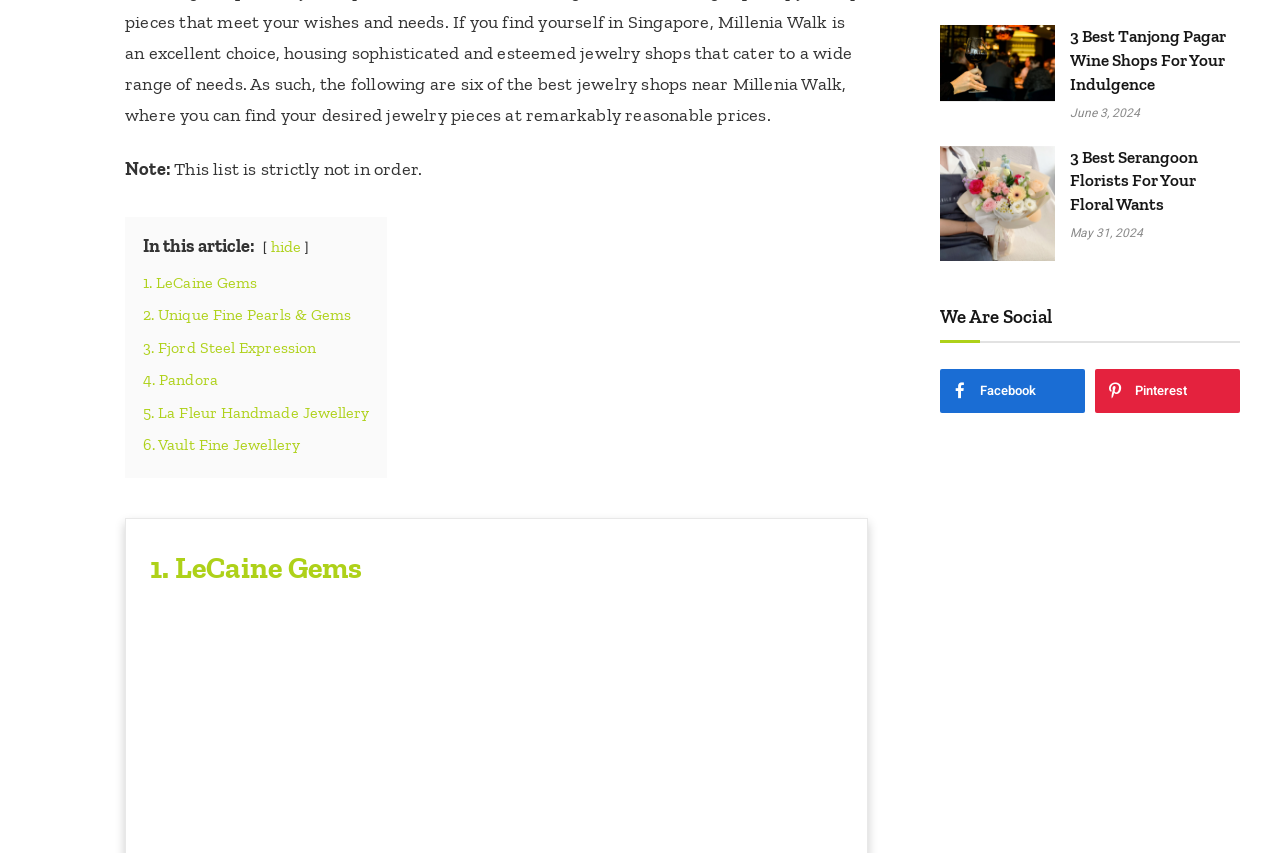Can you show the bounding box coordinates of the region to click on to complete the task described in the instruction: "Hide the list"?

[0.211, 0.277, 0.235, 0.3]